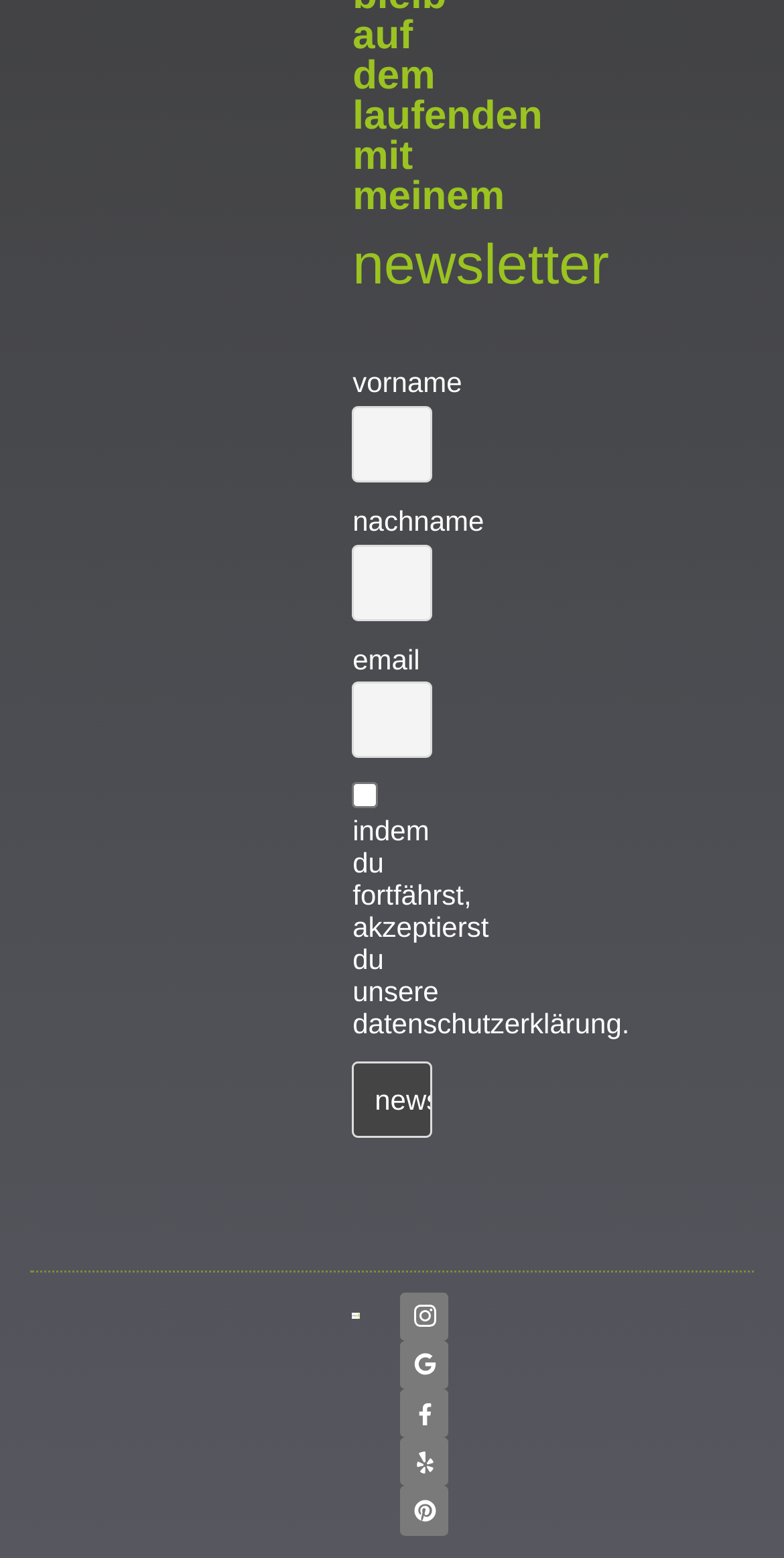Using the provided element description: "value="news abonieren"", determine the bounding box coordinates of the corresponding UI element in the screenshot.

[0.45, 0.681, 0.55, 0.73]